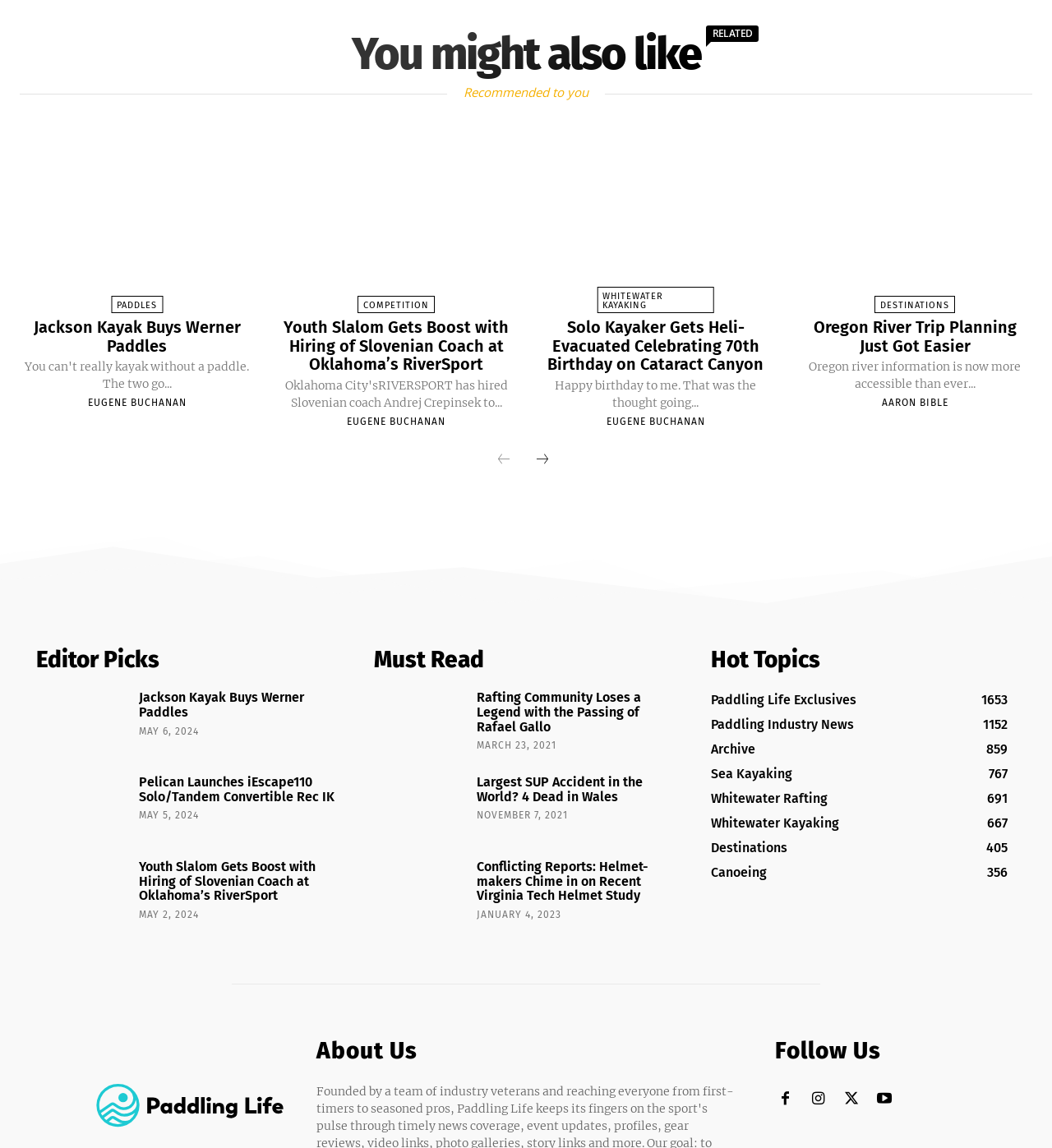Using the details from the image, please elaborate on the following question: What is the date of the article 'Rafting Community Loses a Legend with the Passing of Rafael Gallo'?

I looked at the 'Must Read' section and found the article 'Rafting Community Loses a Legend with the Passing of Rafael Gallo', and its corresponding date is 'MARCH 23, 2021'.